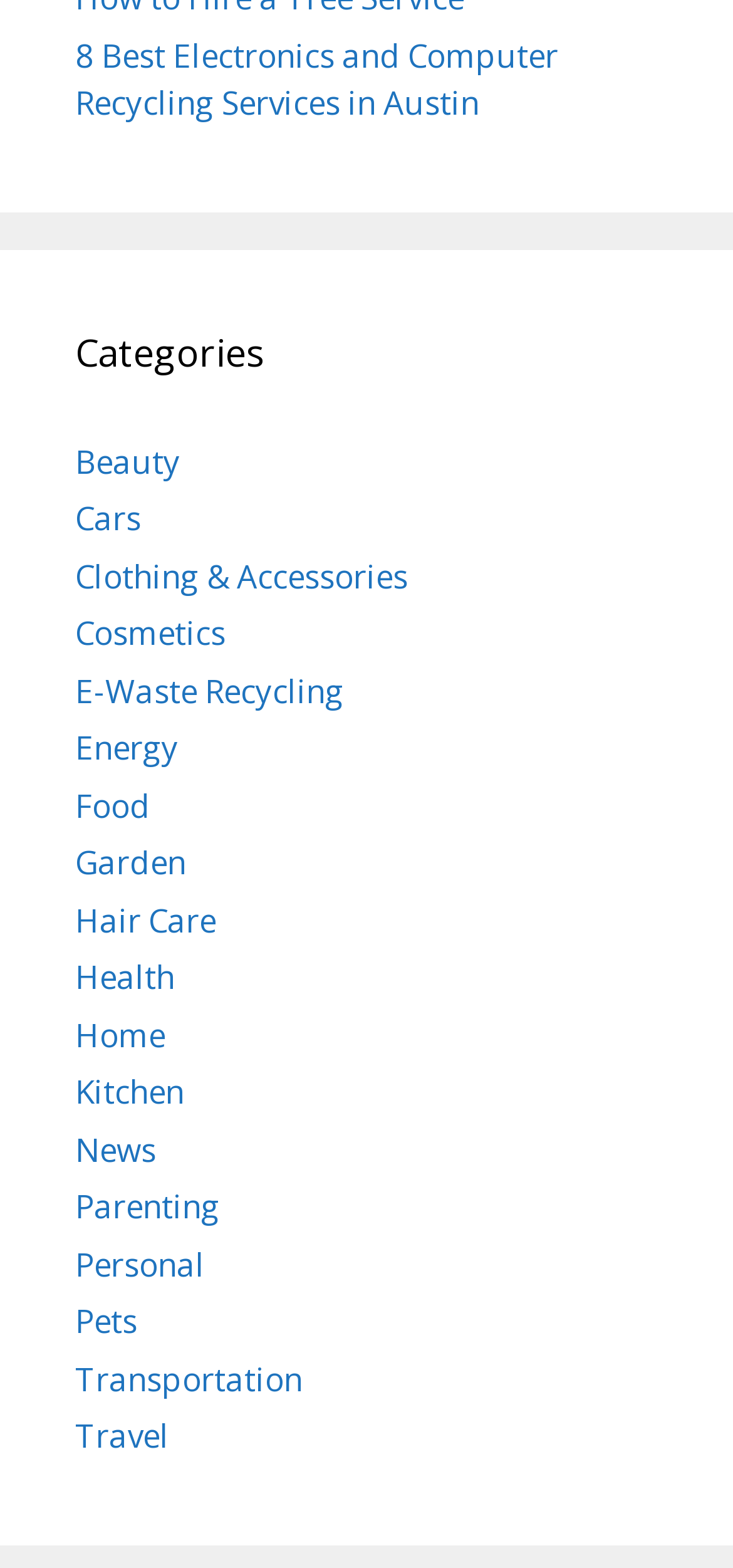How many categories are listed on the webpage?
Based on the visual details in the image, please answer the question thoroughly.

I counted the number of link elements under the 'Categories' heading and found 19 categories listed on the webpage.